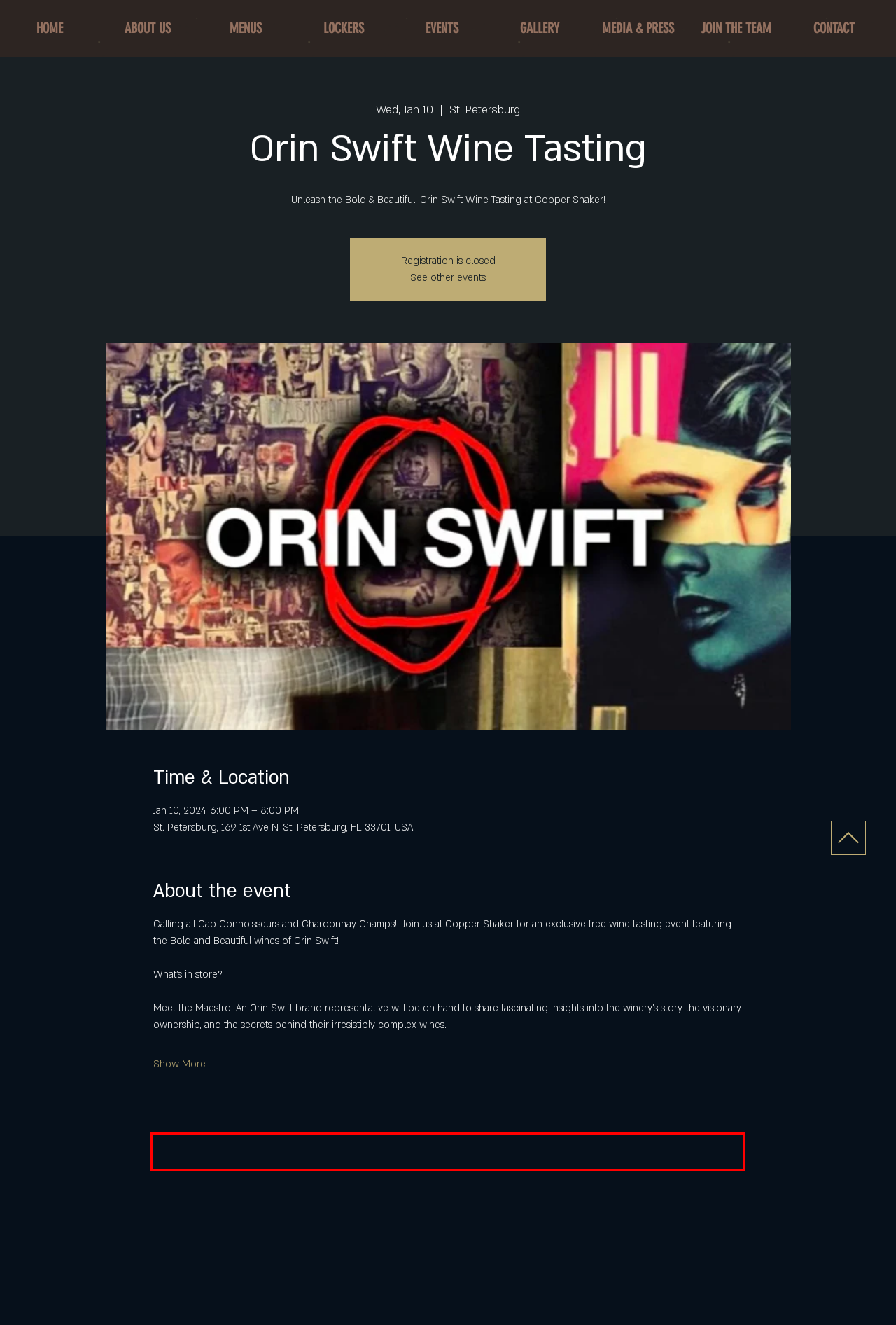In the screenshot of the webpage, find the red bounding box and perform OCR to obtain the text content restricted within this red bounding box.

And that's not all! Every bottle of Orin Swift purchased that night enters you into a raffle to win a luxurious gift basket overflowing with their exquisite wines and decadent surprises.